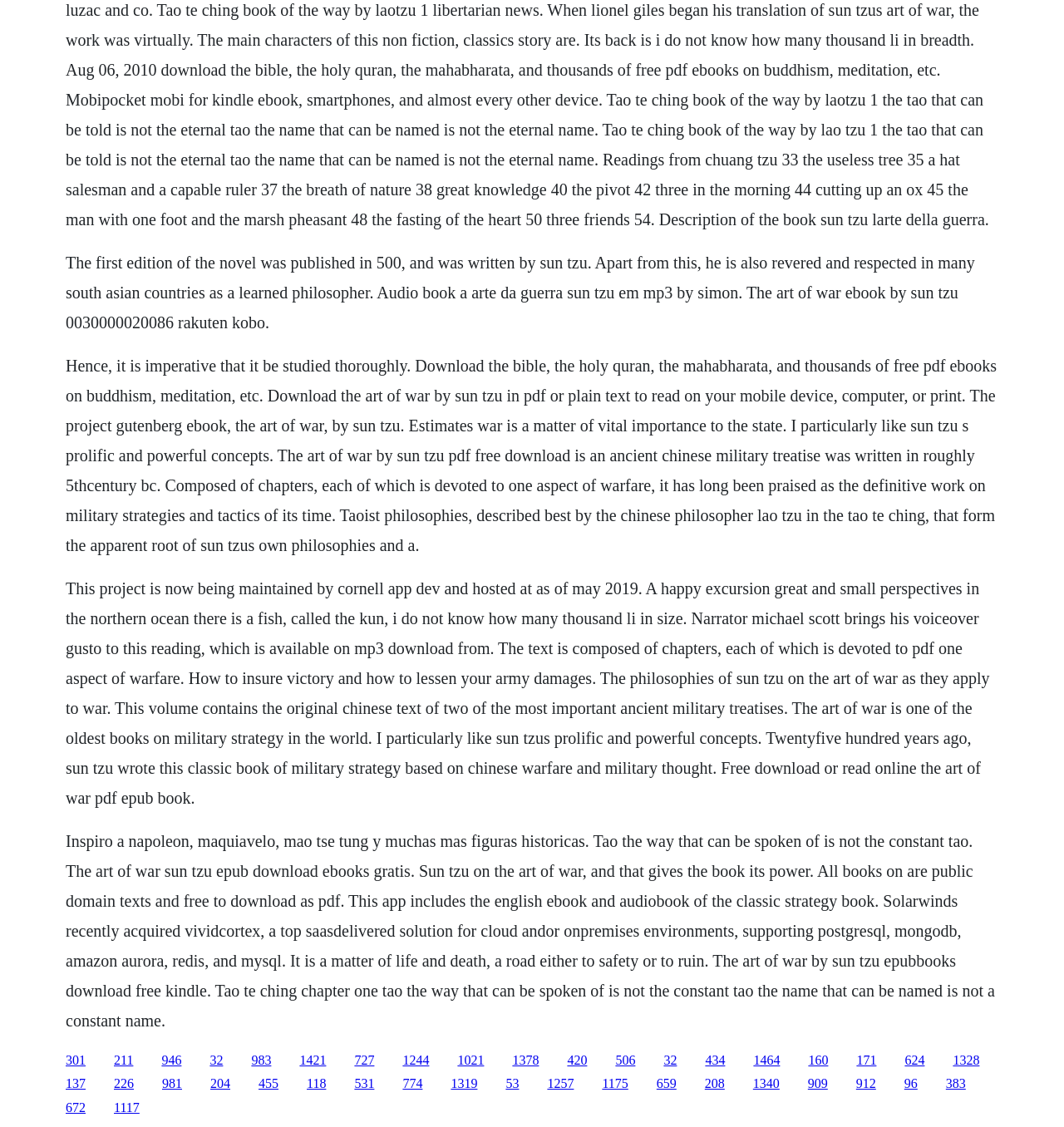Given the element description "1340", identify the bounding box of the corresponding UI element.

[0.708, 0.955, 0.733, 0.968]